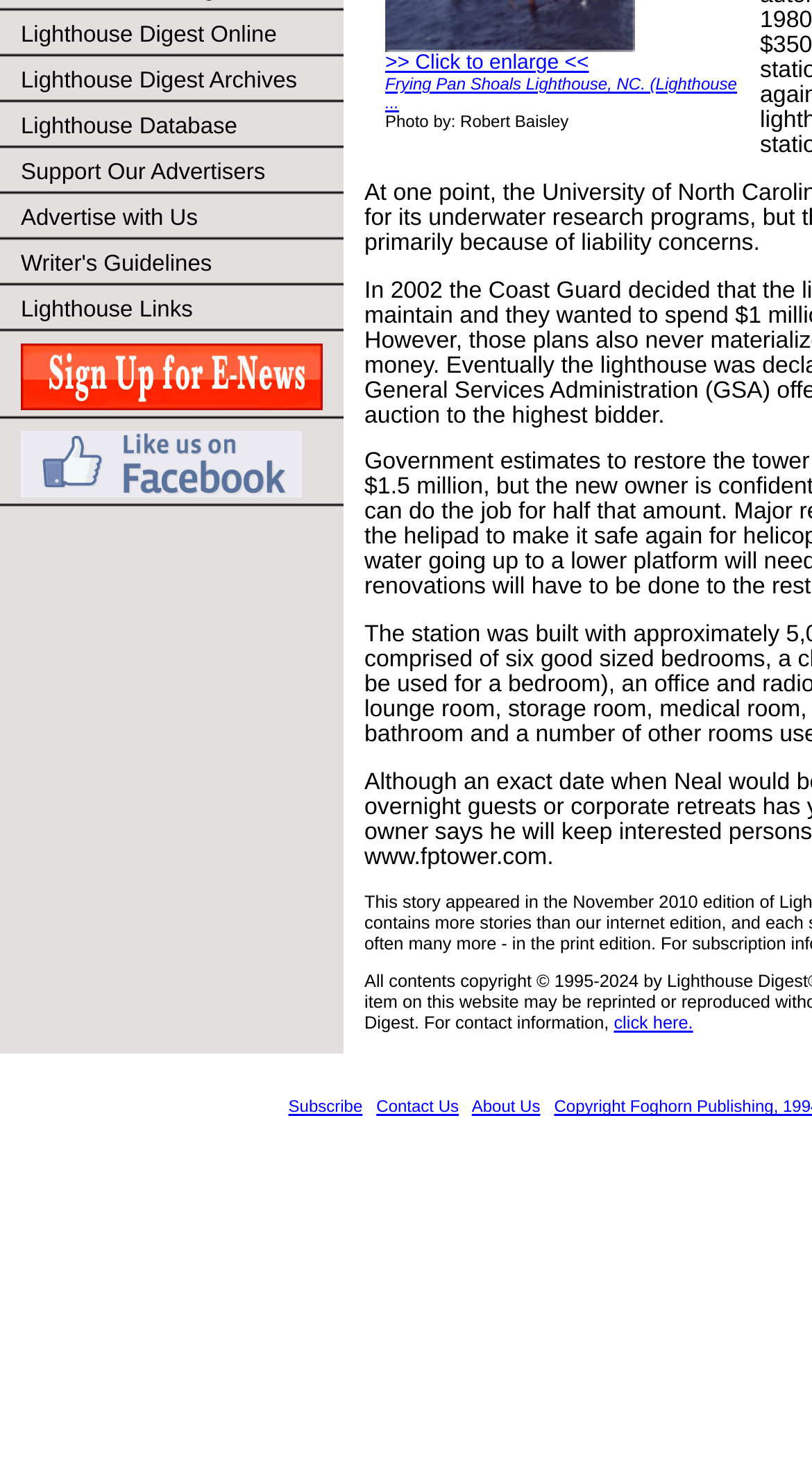Based on the provided description, "Lighthouse Links", find the bounding box of the corresponding UI element in the screenshot.

[0.0, 0.195, 0.423, 0.226]